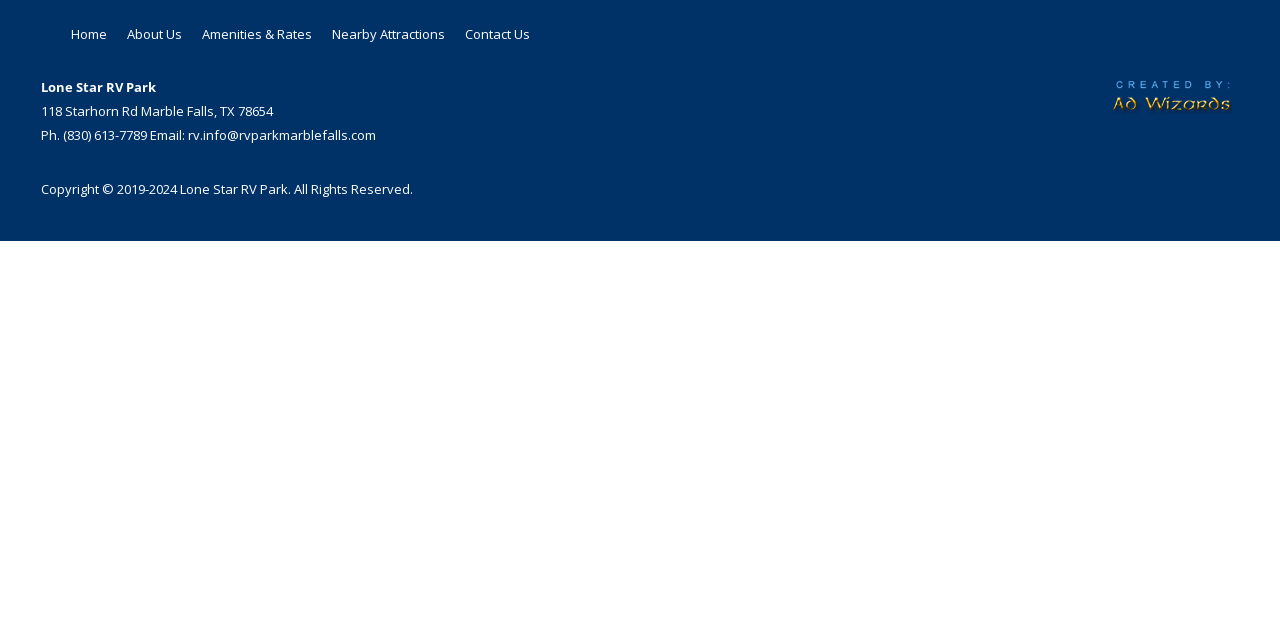Based on the element description, predict the bounding box coordinates (top-left x, top-left y, bottom-right x, bottom-right y) for the UI element in the screenshot: Nearby Attractions

[0.259, 0.039, 0.348, 0.067]